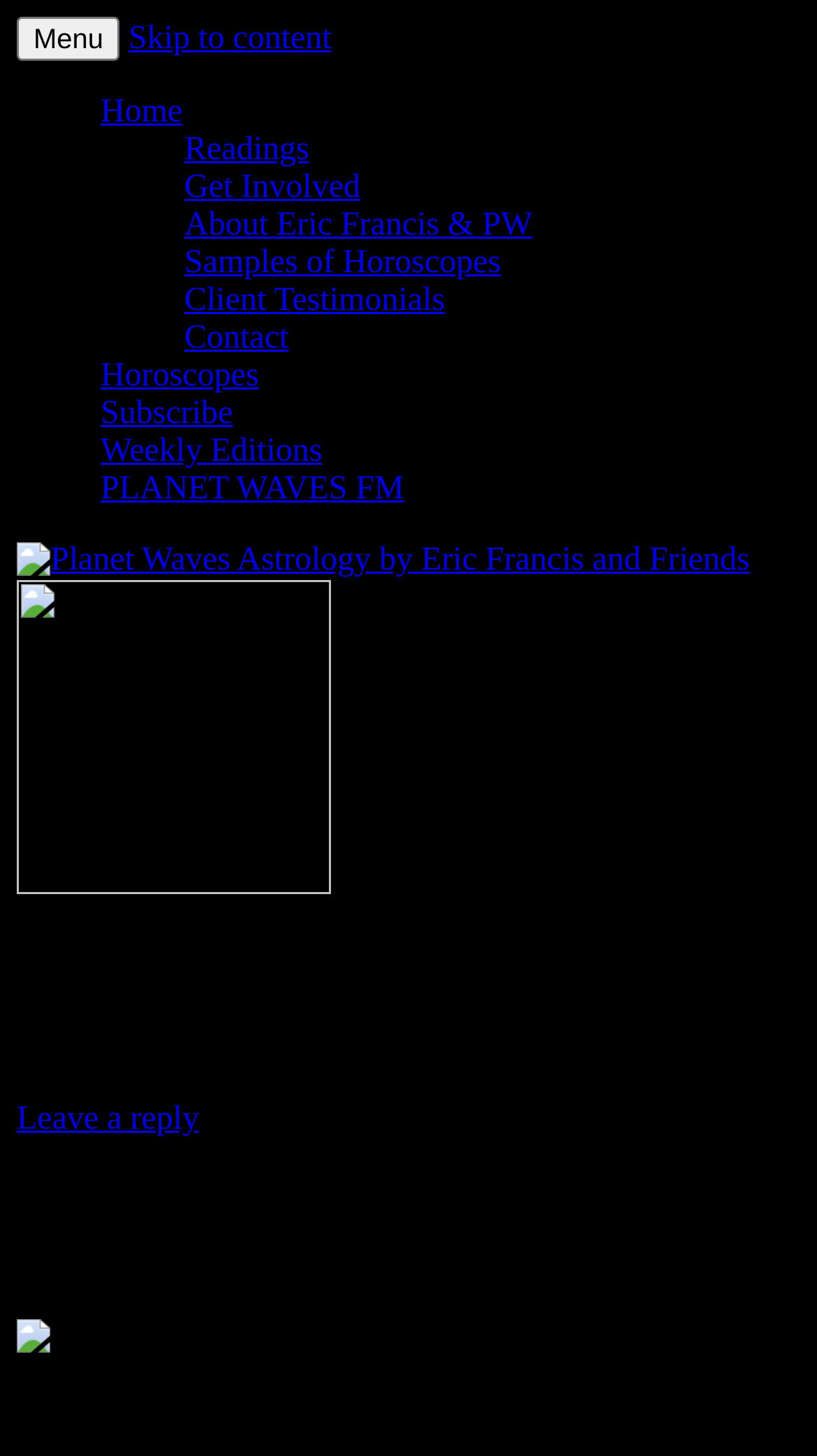How many menu items are there?
Please answer the question with a single word or phrase, referencing the image.

11